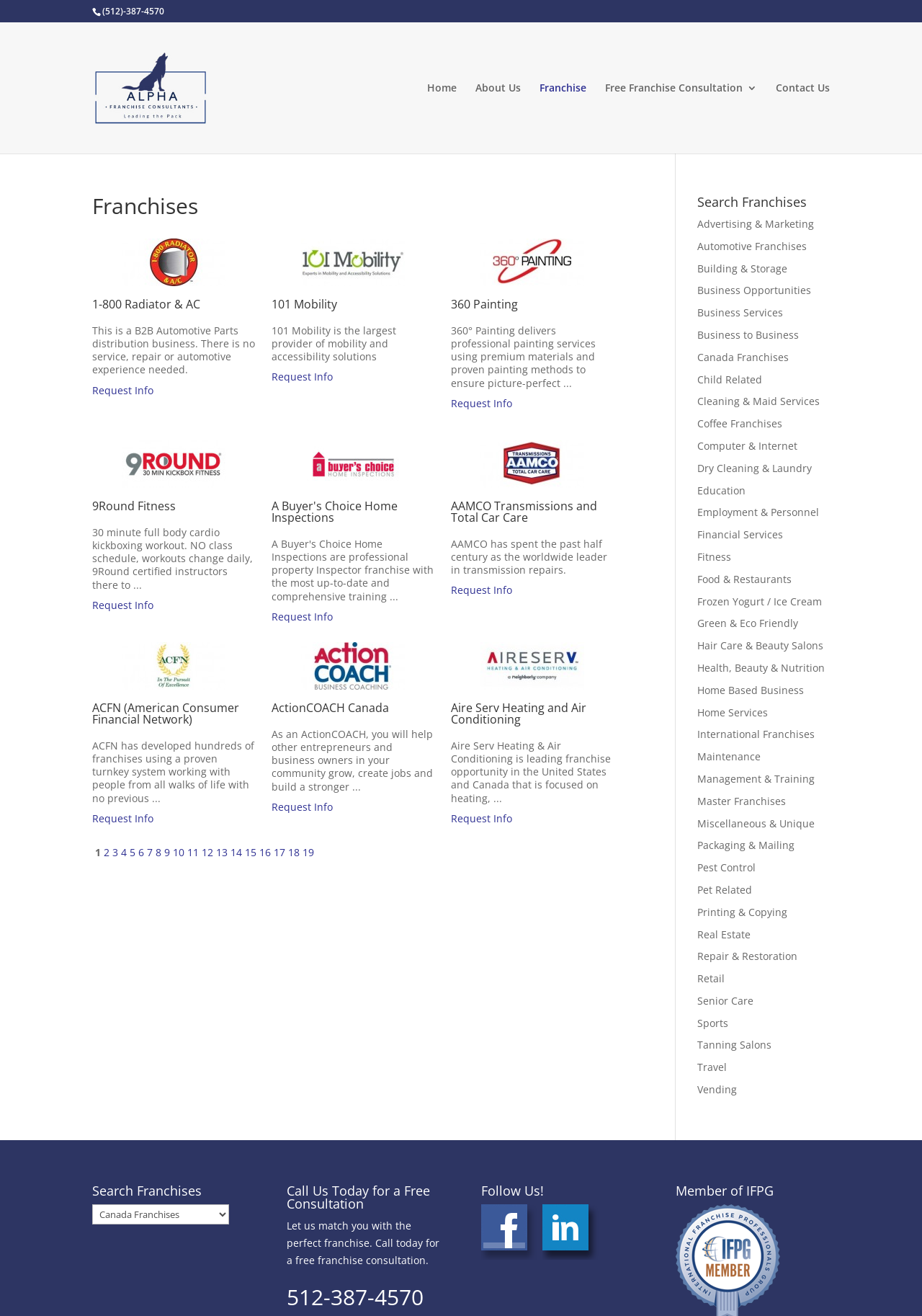How many franchise options are listed on the first page?
Refer to the image and provide a one-word or short phrase answer.

18